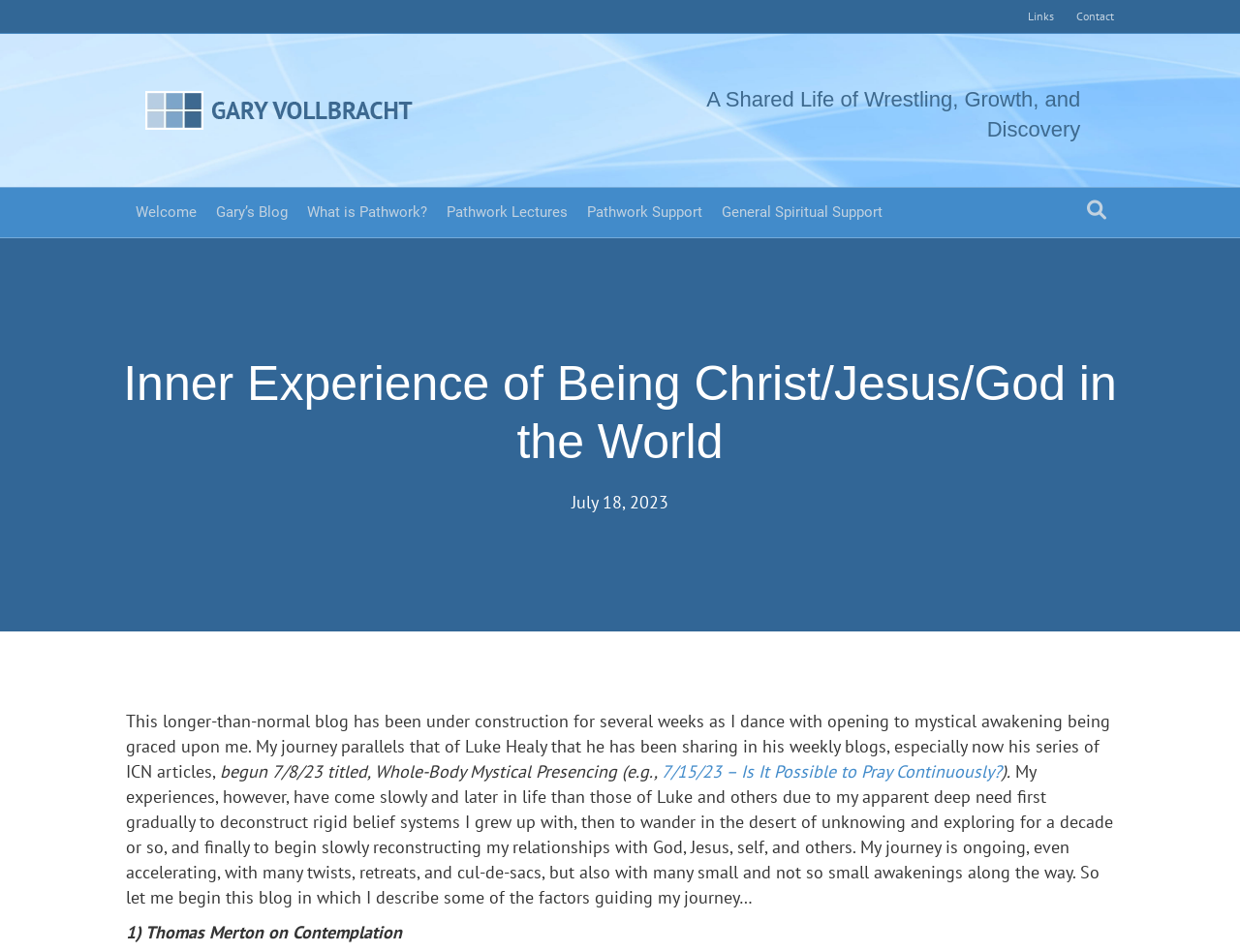What is the topic of the blog post?
Examine the webpage screenshot and provide an in-depth answer to the question.

The topic of the blog post can be inferred from the text in the StaticText element with bounding box coordinates [0.102, 0.745, 0.895, 0.822]. This element contains the text 'This longer-than-normal blog has been under construction for several weeks as I dance with opening to mystical awakening being graced upon me...'.